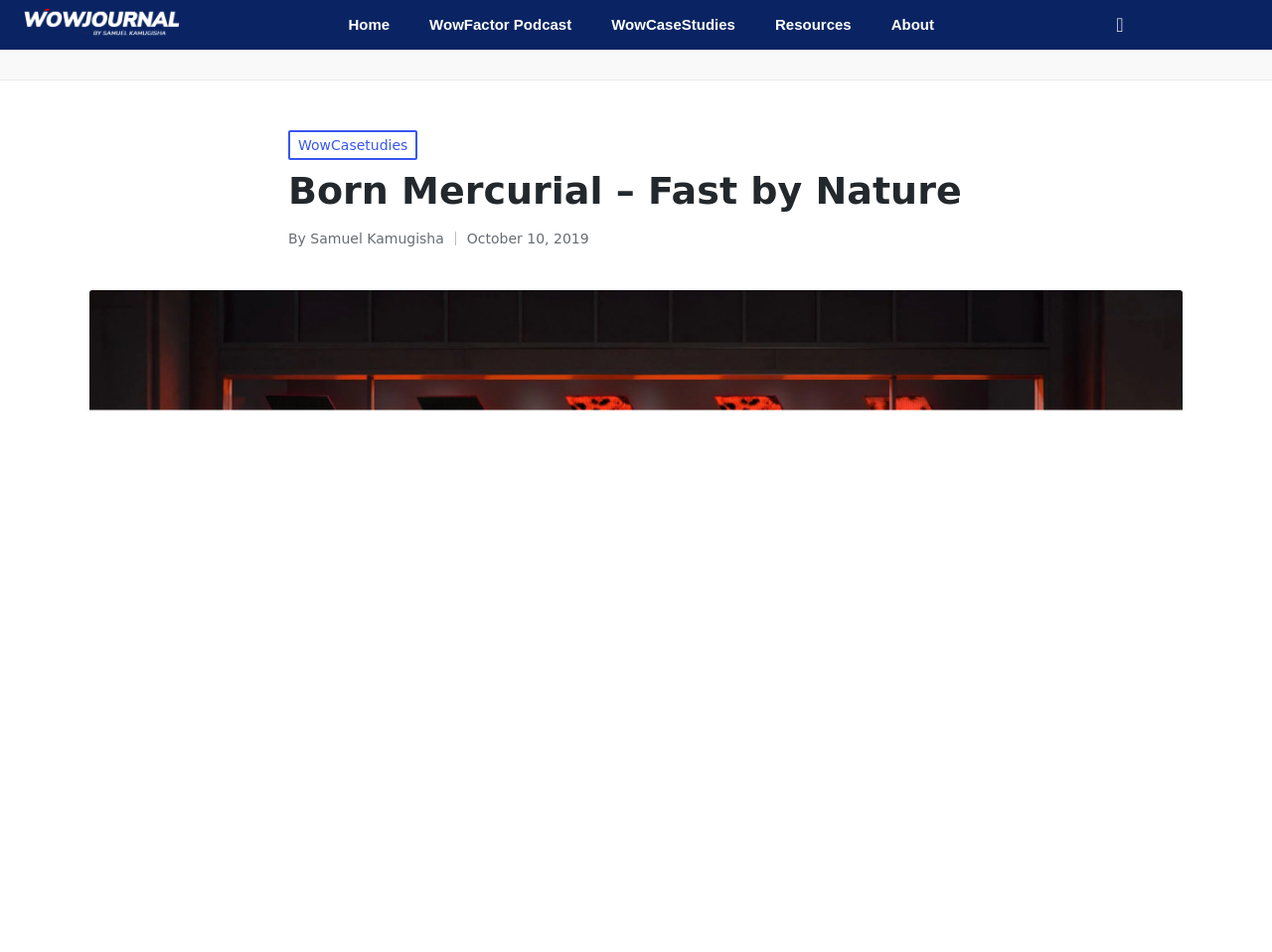Generate a thorough caption that explains the contents of the webpage.

The webpage is about the "Born Mercurial - Fast by Nature" campaign, a custom-crafted football boot variant shoe line from Nike's Mercurial series. 

At the top left corner, there is a transparent logo of WowJournal, which is also a clickable link. Next to it, there are five navigation links: "Home", "WowFactor Podcast", "WowCaseStudies", "Resources", and "About", arranged horizontally. 

On the top right corner, there is a search button represented by a "navsearch-button" link. 

Below the navigation links, there is a header section with a heading that reads "Born Mercurial – Fast by Nature". This heading is accompanied by a byline that says "By Samuel Kamugisha" and a date "October 10, 2019". 

The main content of the page is dominated by a large image of the Mercurial_Application, which takes up most of the page's real estate.